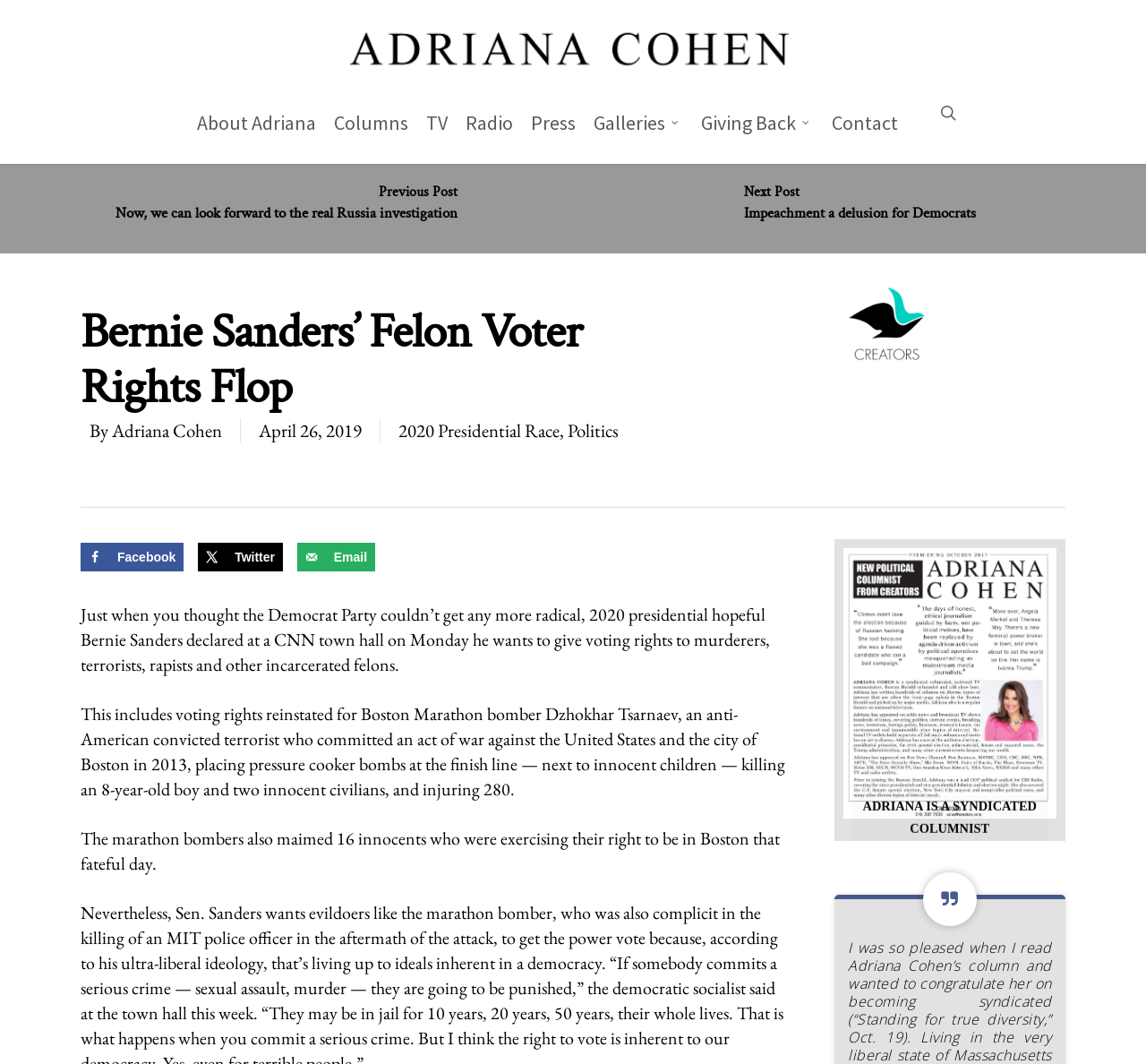Give a one-word or one-phrase response to the question: 
What is the category of the article?

Politics